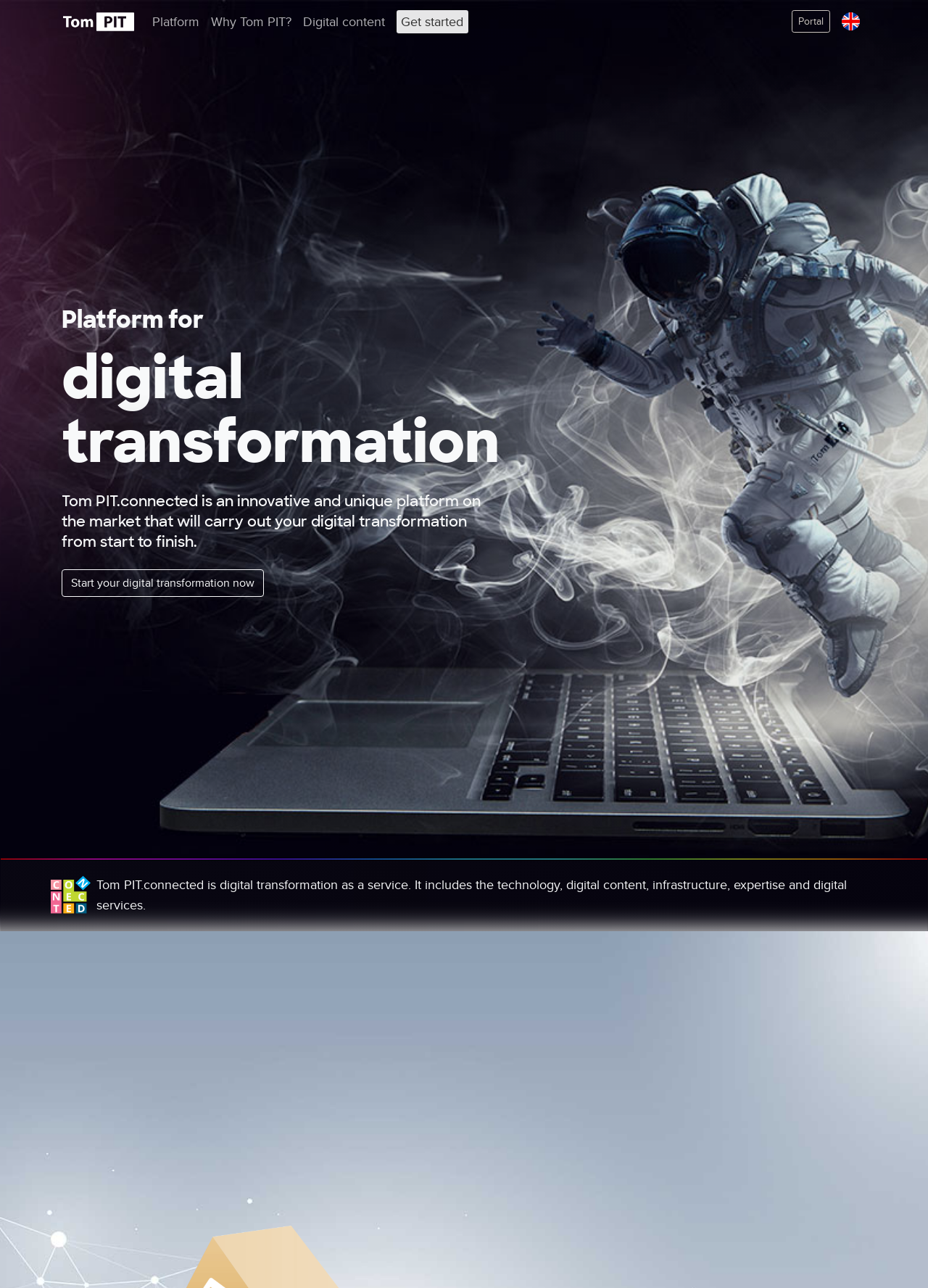Please study the image and answer the question comprehensively:
What is the call-to-action on this webpage?

The webpage has a prominent link that says 'Start your digital transformation now', encouraging users to take action and begin their digital transformation journey.